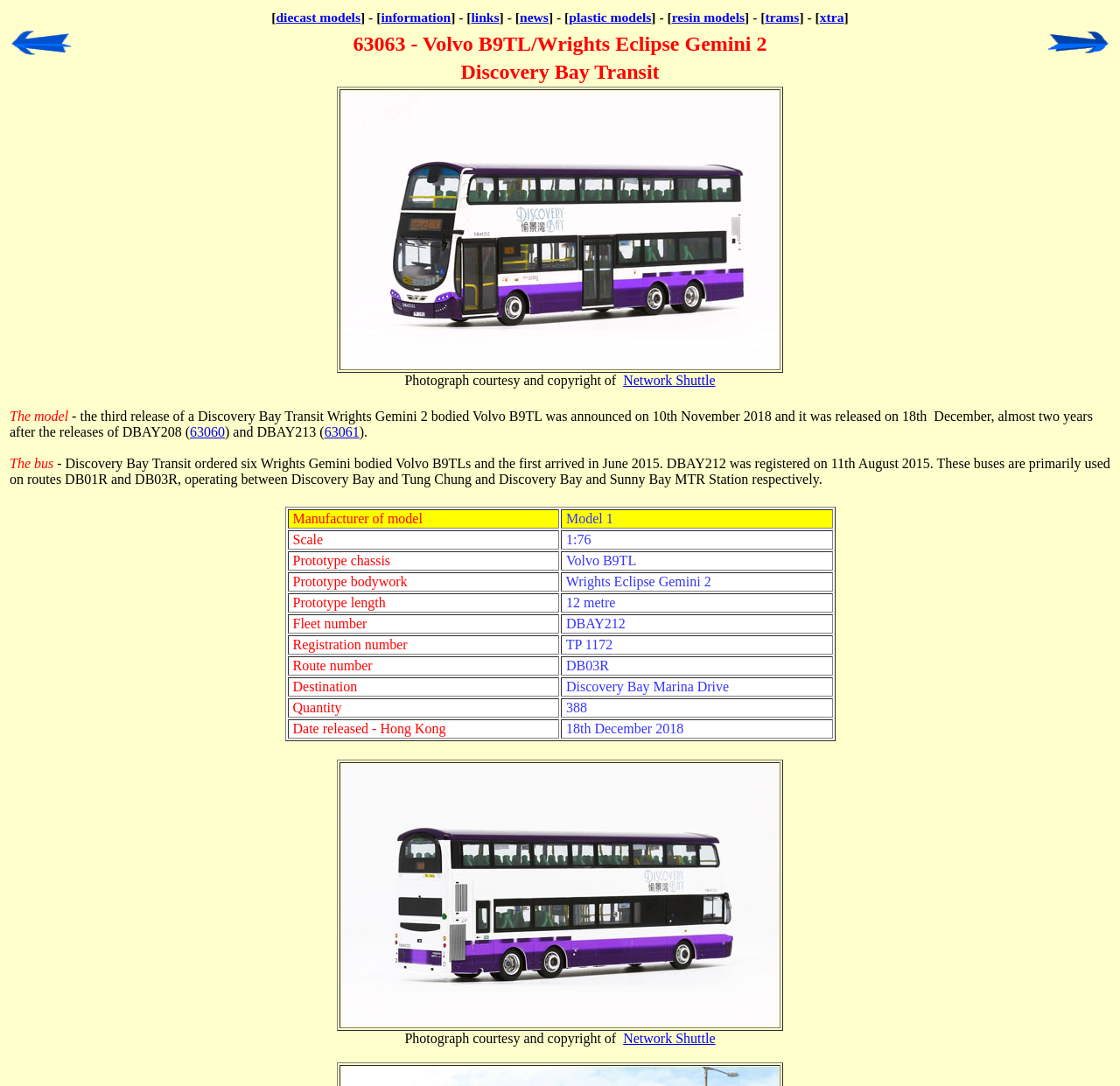Please find the bounding box coordinates of the clickable region needed to complete the following instruction: "Click on the link to diecast models". The bounding box coordinates must consist of four float numbers between 0 and 1, i.e., [left, top, right, bottom].

[0.246, 0.009, 0.322, 0.023]